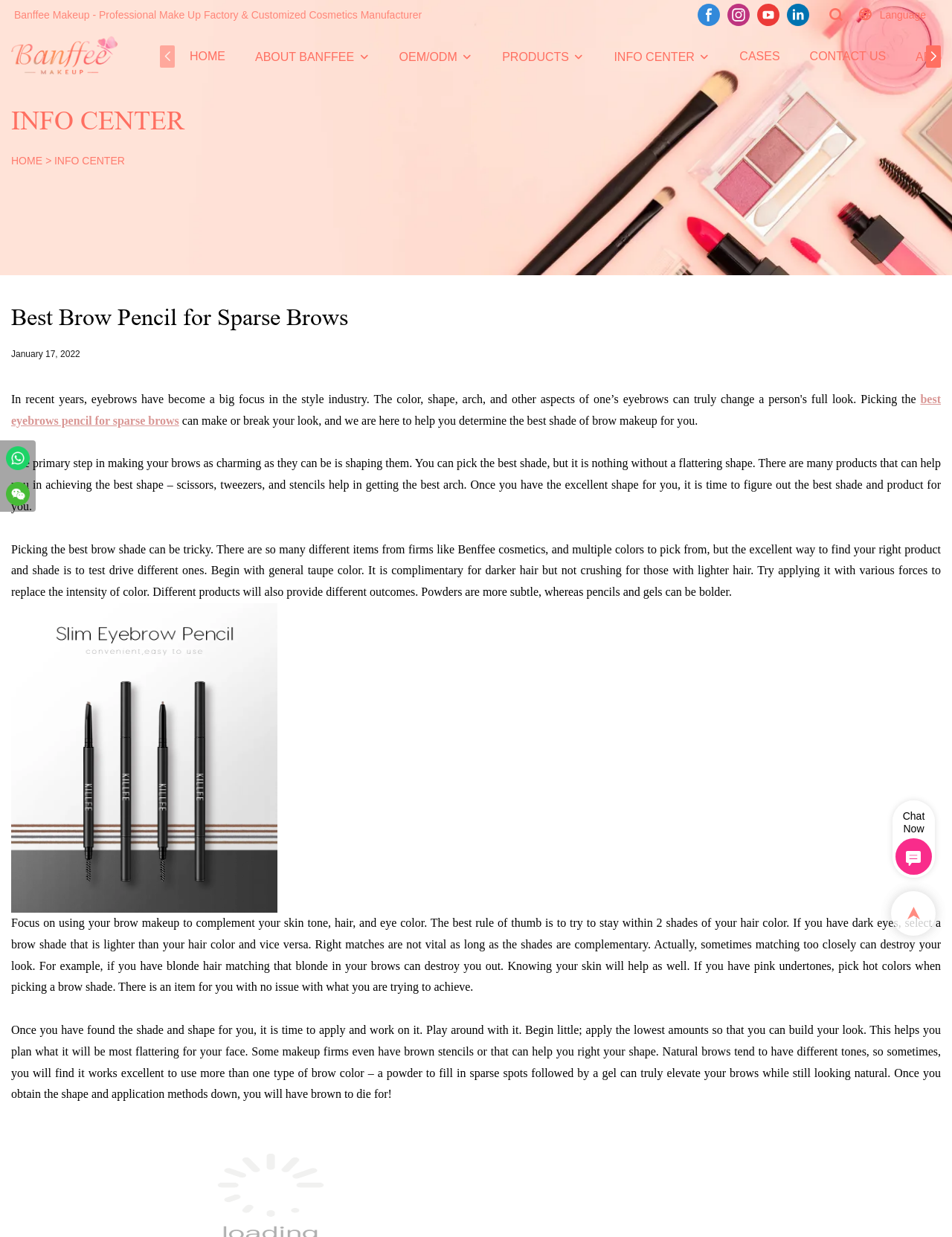What is recommended to start with when applying brow makeup?
Answer the question with as much detail as possible.

The webpage recommends starting with a small amount of brow makeup and building up gradually to achieve a natural look, rather than applying too much at once.